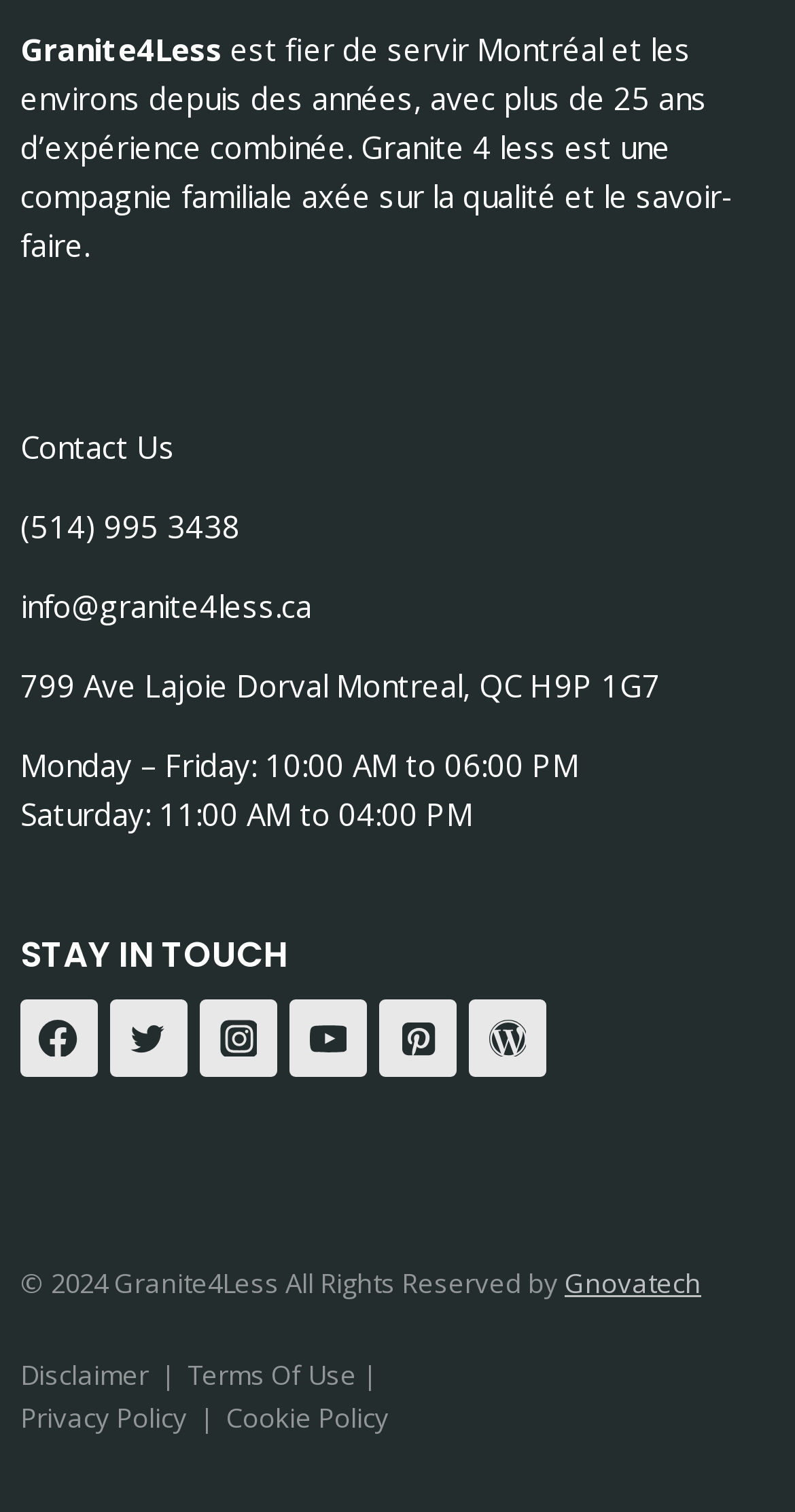Refer to the screenshot and answer the following question in detail:
How many social media links are there?

There are six social media links mentioned under the 'STAY IN TOUCH' heading, which are Facebook, Twitter, Instagram, YouTube, Pinterest, and WordPress.